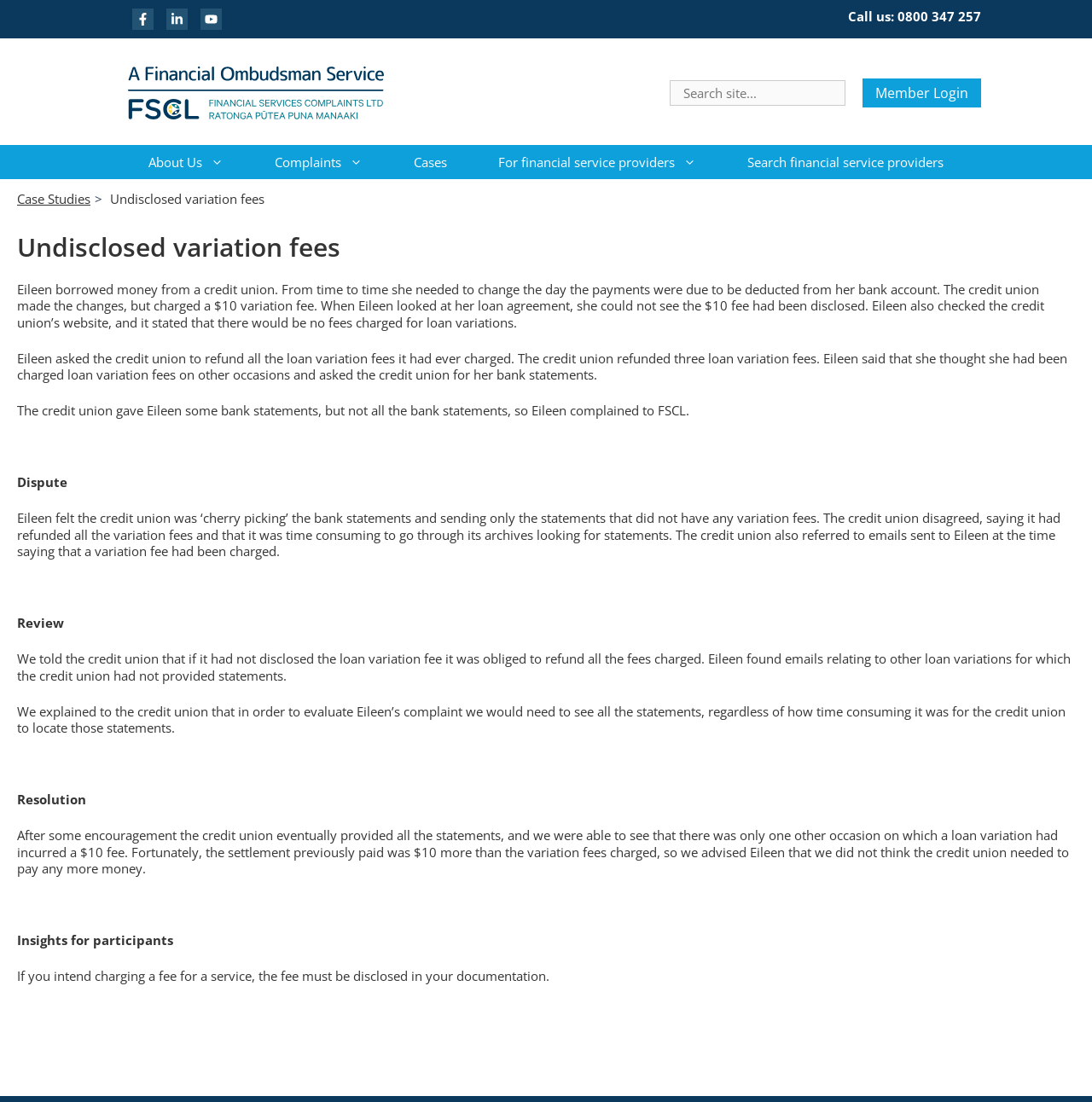Examine the image and give a thorough answer to the following question:
What is the topic of the article?

I found the topic of the article by looking at the heading of the article, which says 'Undisclosed variation fees'.